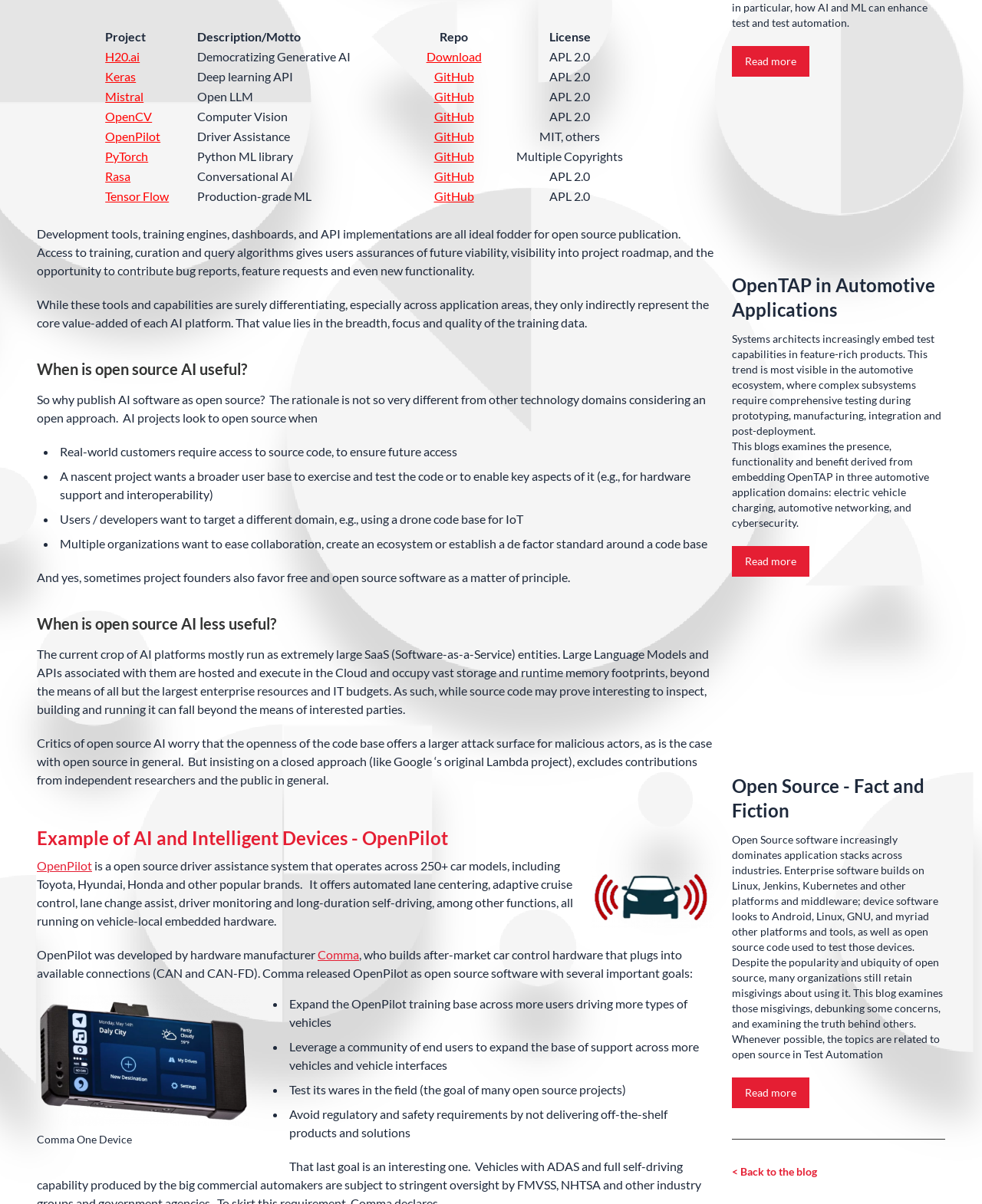Provide the bounding box coordinates of the HTML element this sentence describes: "Skip to content". The bounding box coordinates consist of four float numbers between 0 and 1, i.e., [left, top, right, bottom].

[0.025, 0.018, 0.124, 0.041]